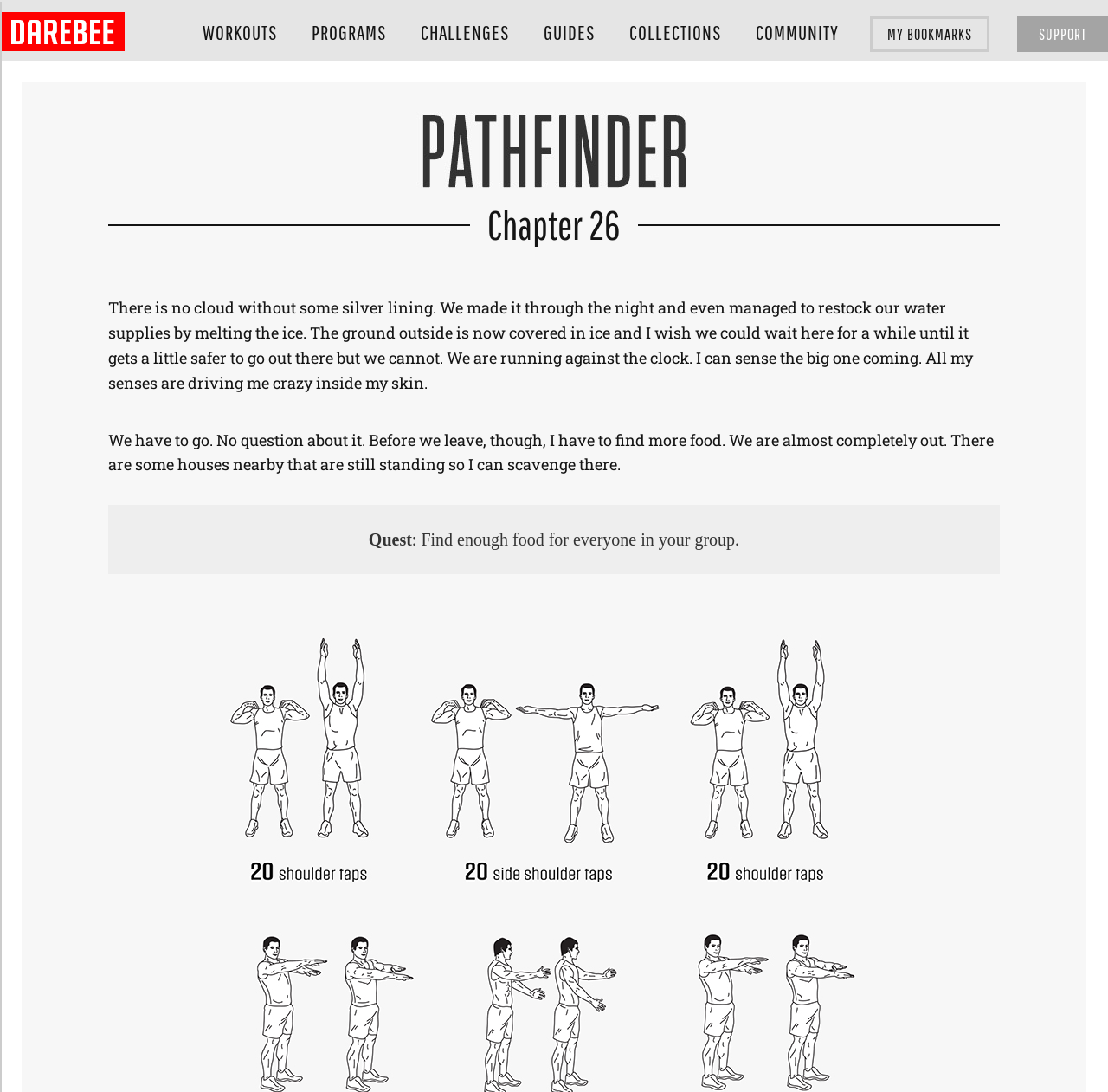Please mark the bounding box coordinates of the area that should be clicked to carry out the instruction: "get SUPPORT".

[0.918, 0.015, 1.0, 0.048]